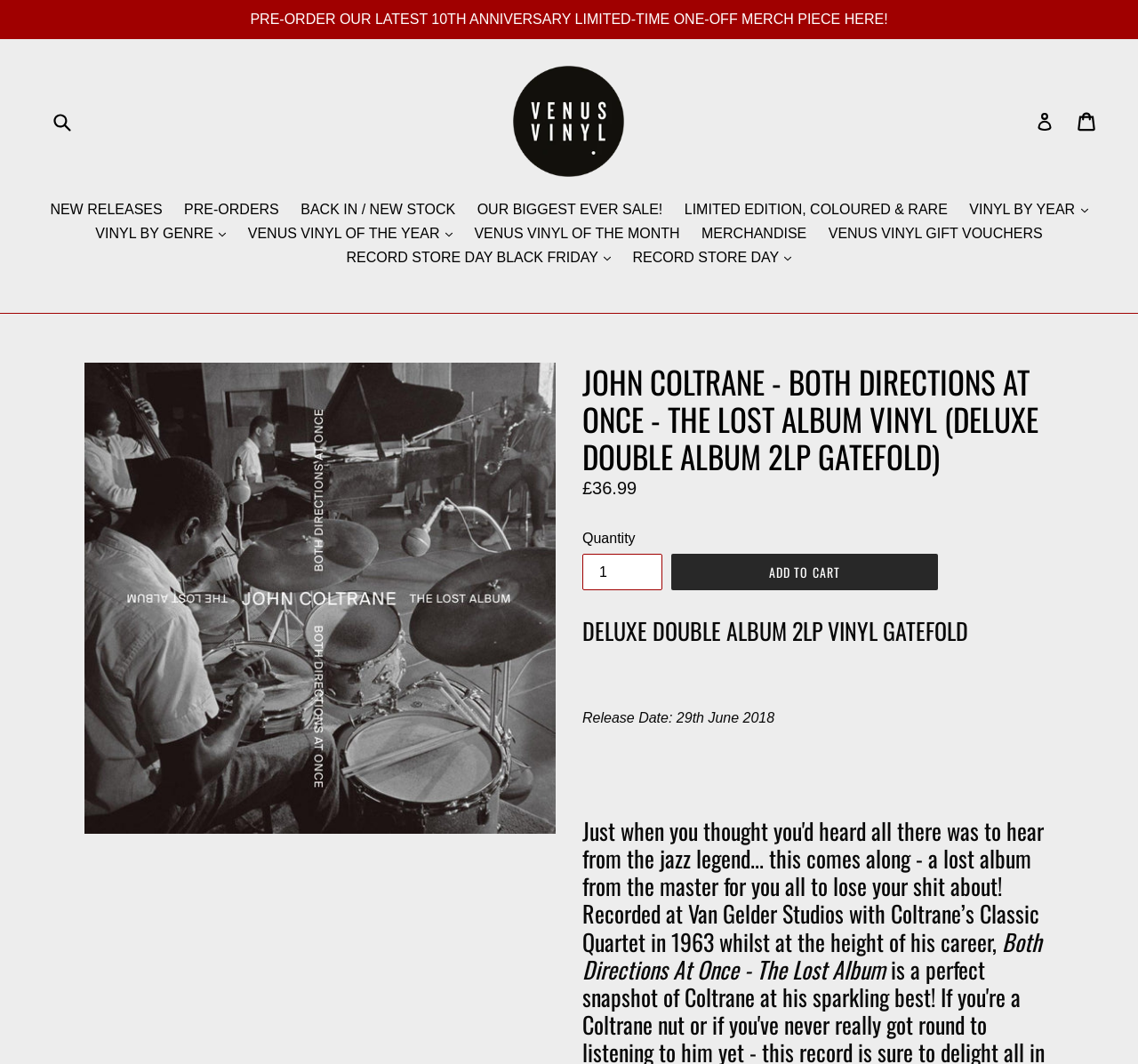What is the price of the vinyl?
Please give a detailed answer to the question using the information shown in the image.

I found the price of the vinyl by looking at the section where the product details are listed. There, I saw a label 'Regular price' followed by the price '£36.99'.